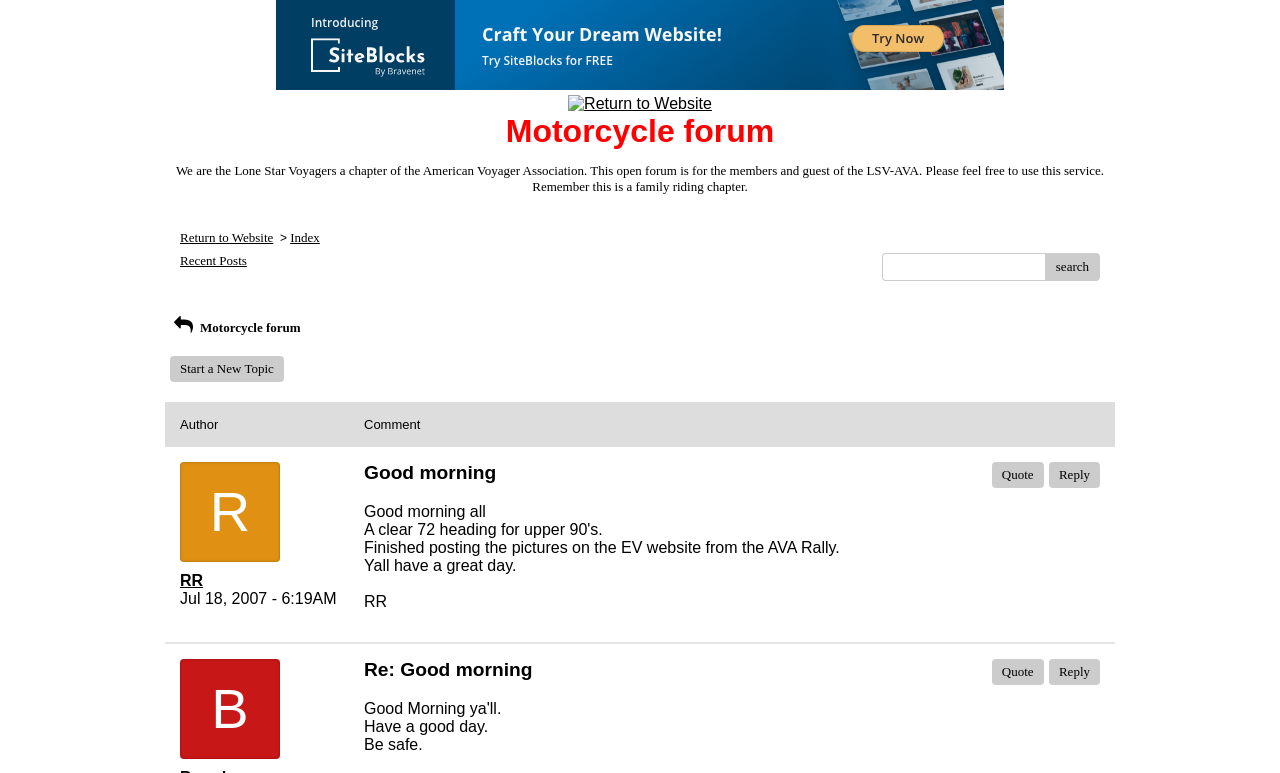Provide the bounding box coordinates for the UI element that is described by this text: "Recent Posts". The coordinates should be in the form of four float numbers between 0 and 1: [left, top, right, bottom].

[0.141, 0.327, 0.193, 0.347]